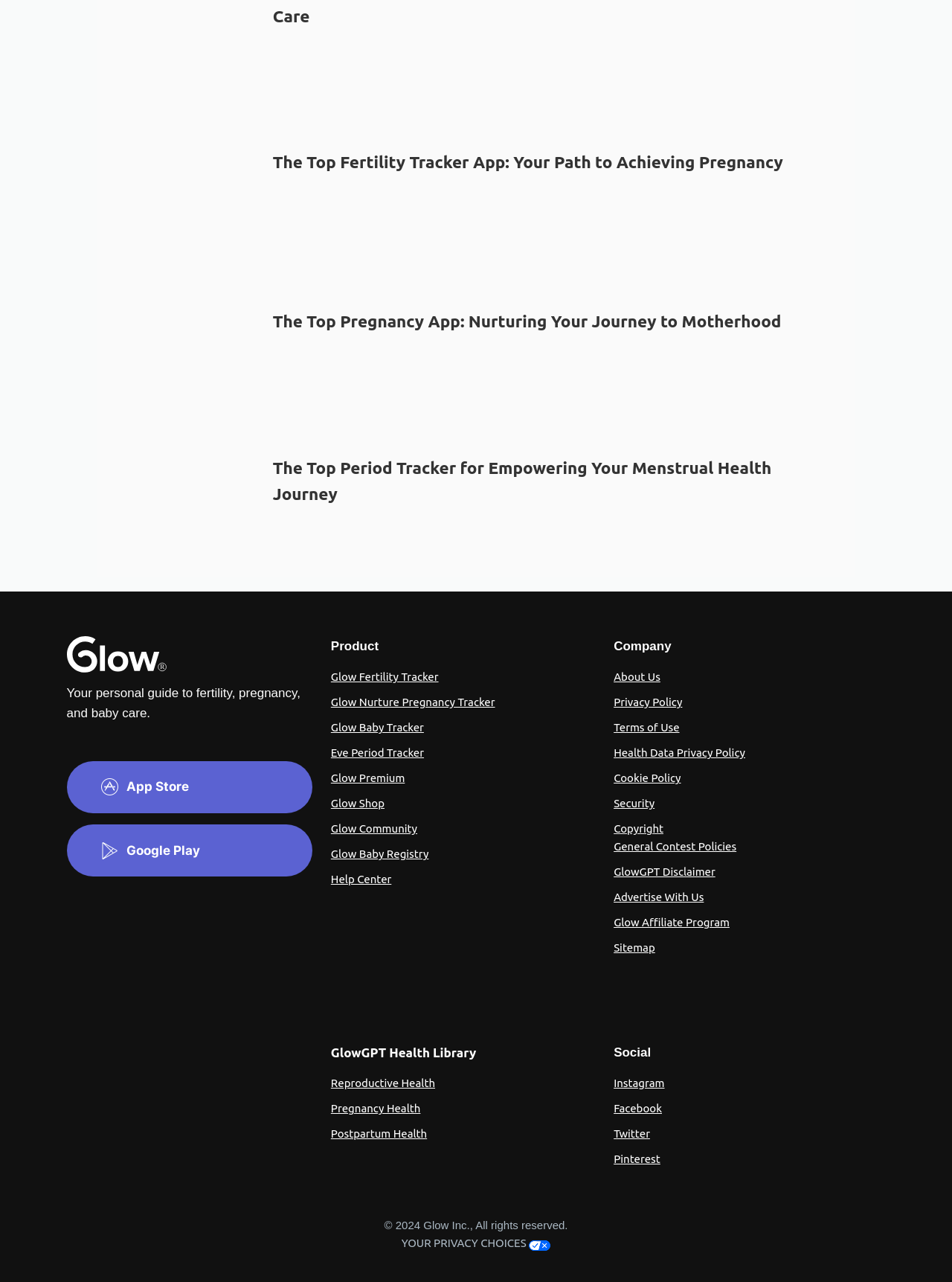Using the element description provided, determine the bounding box coordinates in the format (top-left x, top-left y, bottom-right x, bottom-right y). Ensure that all values are floating point numbers between 0 and 1. Element description: Pinterest

[0.645, 0.899, 0.694, 0.909]